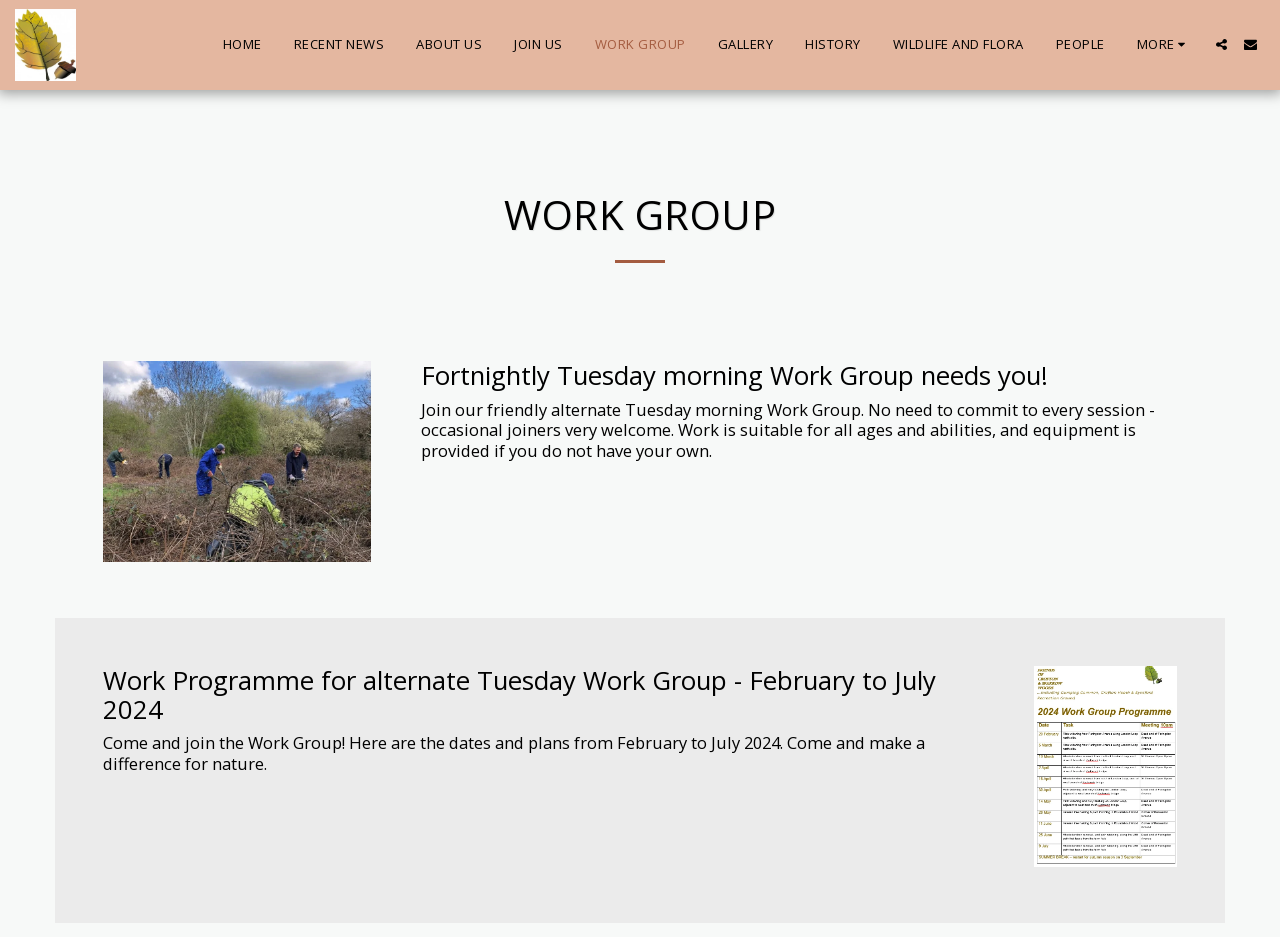Using the description: "more", identify the bounding box of the corresponding UI element in the screenshot.

[0.876, 0.034, 0.942, 0.061]